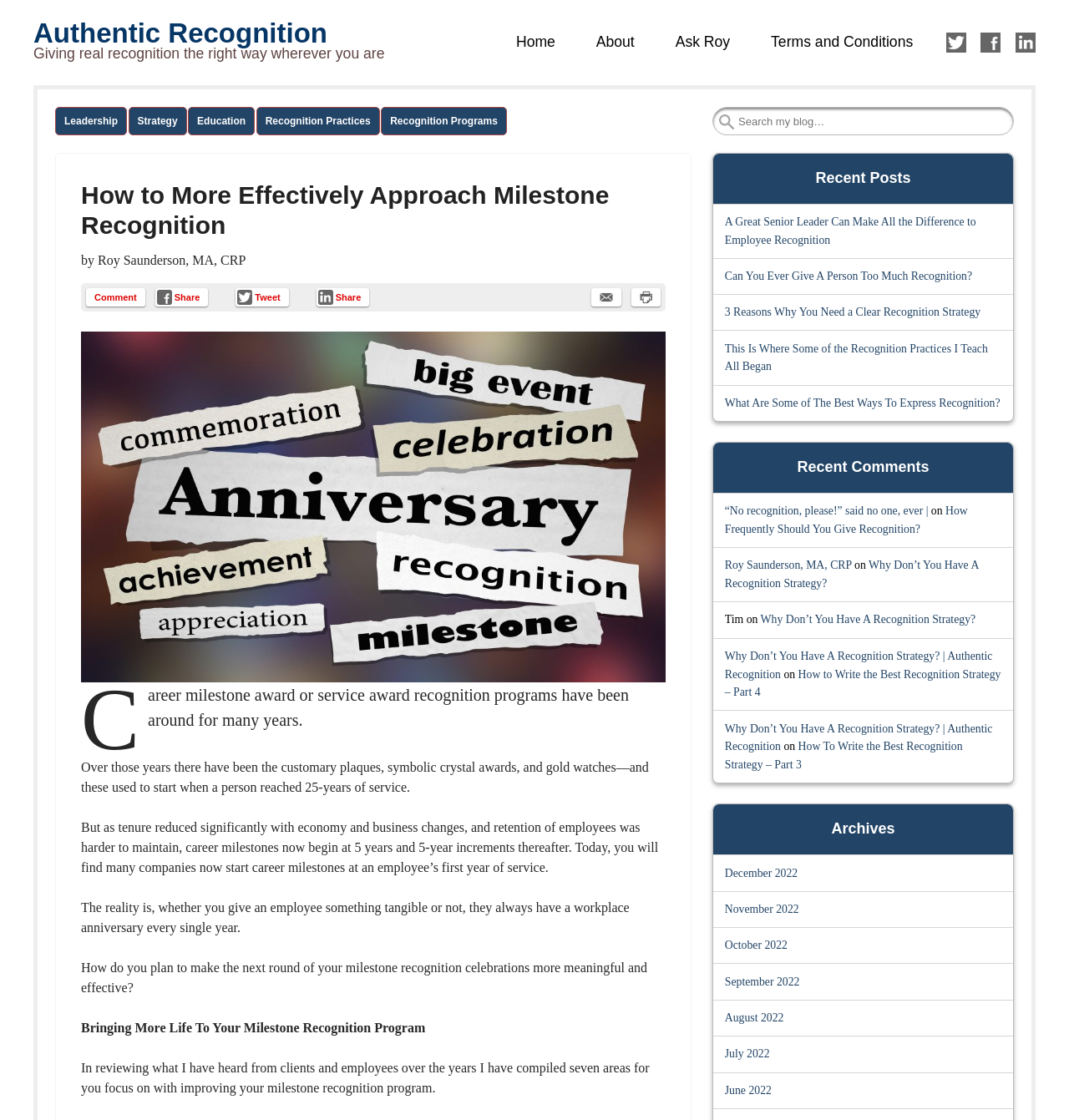Determine the bounding box coordinates for the area that needs to be clicked to fulfill this task: "Click the 'About Us' link". The coordinates must be given as four float numbers between 0 and 1, i.e., [left, top, right, bottom].

None